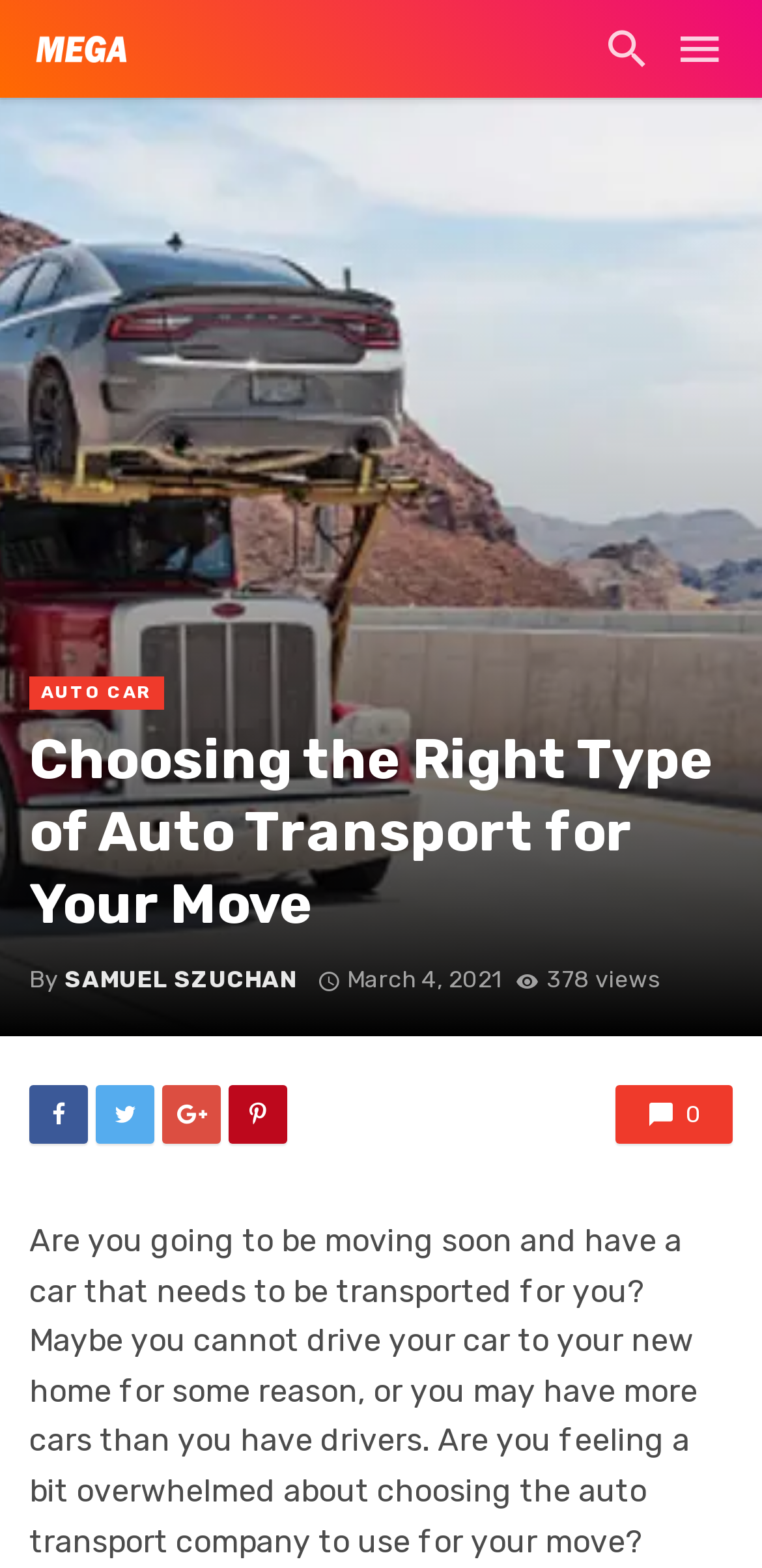What is the date of the article?
Examine the image and provide an in-depth answer to the question.

I found the date of the article by looking at the text that says 'March 4, 2021 at 5:15 pm', which is usually an indicator of when the article was published.